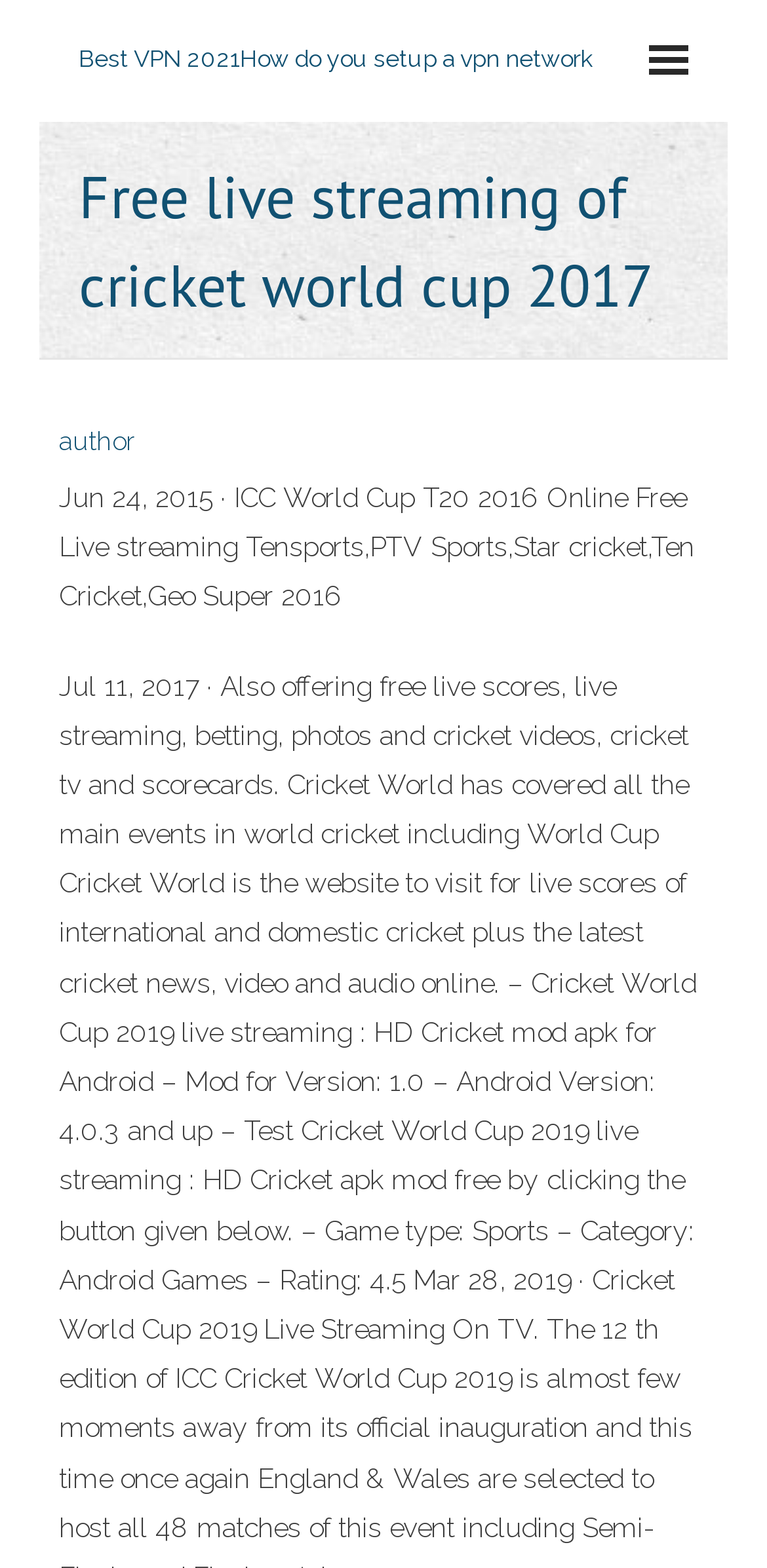From the element description author, predict the bounding box coordinates of the UI element. The coordinates must be specified in the format (top-left x, top-left y, bottom-right x, bottom-right y) and should be within the 0 to 1 range.

[0.077, 0.272, 0.177, 0.29]